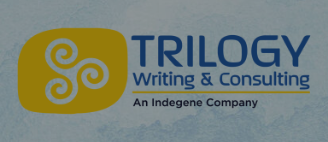Explain the details of the image you are viewing.

The image features the logo of Trilogy Writing & Consulting, prominently displayed against a textured blue background. The logo consists of an eye-catching yellow square with a stylized swirl design that evokes a sense of creativity and dynamism. The word "TRILOGY" is written in bold, uppercase letters in navy blue, emphasizing the company's name. Below it, the tagline "Writing & Consulting" is elegantly inscribed, conveying the company's focus on professional writing services. Additionally, the phrase "An Indegene Company" suggests a connection to a larger organization, enhancing the brand's credibility. This logo visually represents the company's mission to provide expert writing solutions, particularly in the context of regulatory and technical documentation in the pharmaceutical and clinical research fields.